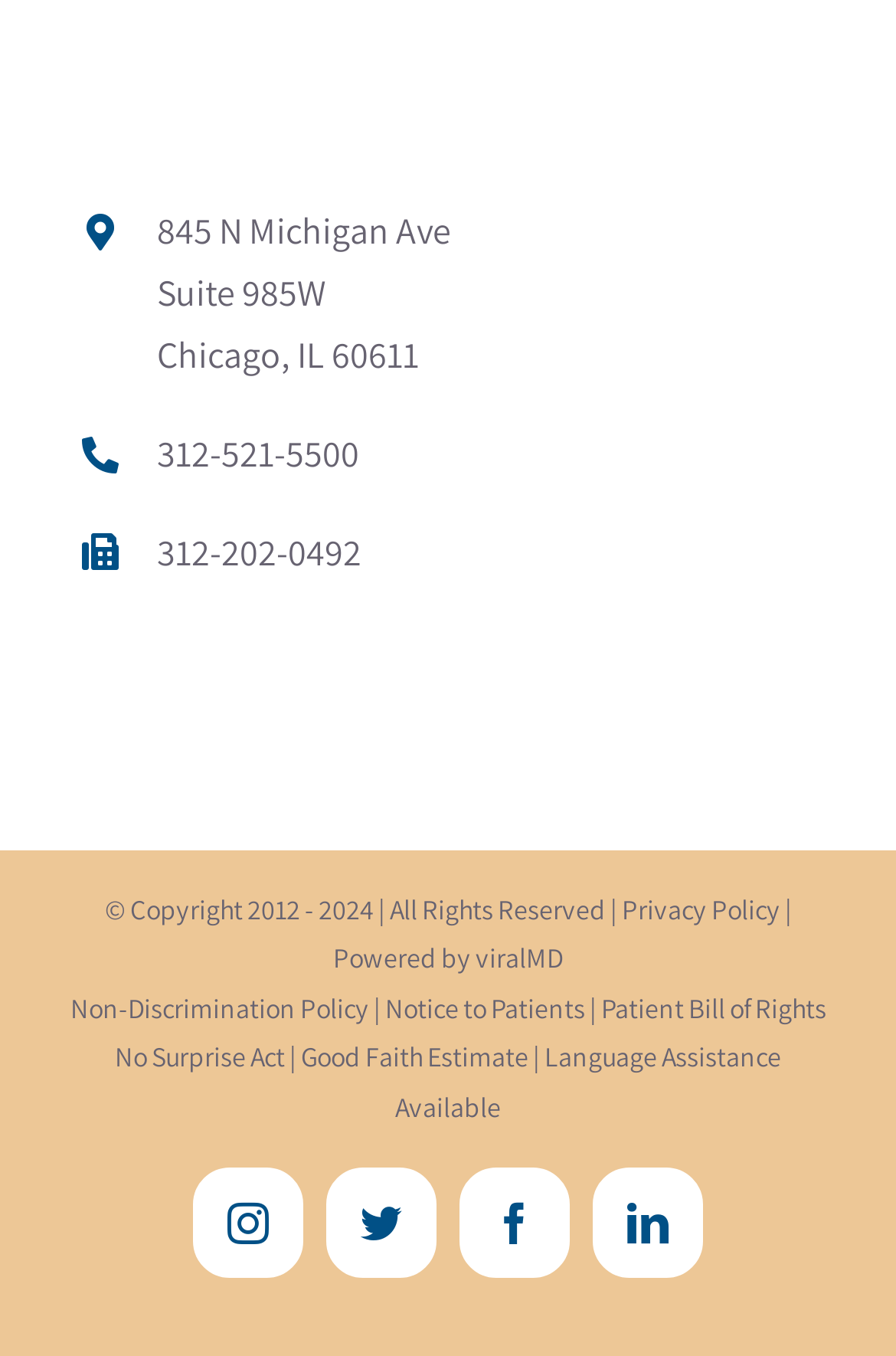What is the copyright year range?
Using the details from the image, give an elaborate explanation to answer the question.

I found the copyright year range by looking at the StaticText element with the text '© Copyright 2012 - 2024' which is located at the bottom of the page.